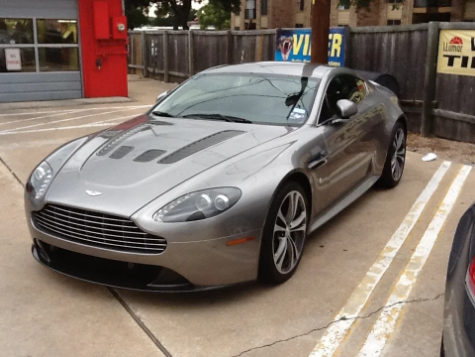What is the purpose of the automotive paint protection film?
Using the image, give a concise answer in the form of a single word or short phrase.

To protect the car's paint